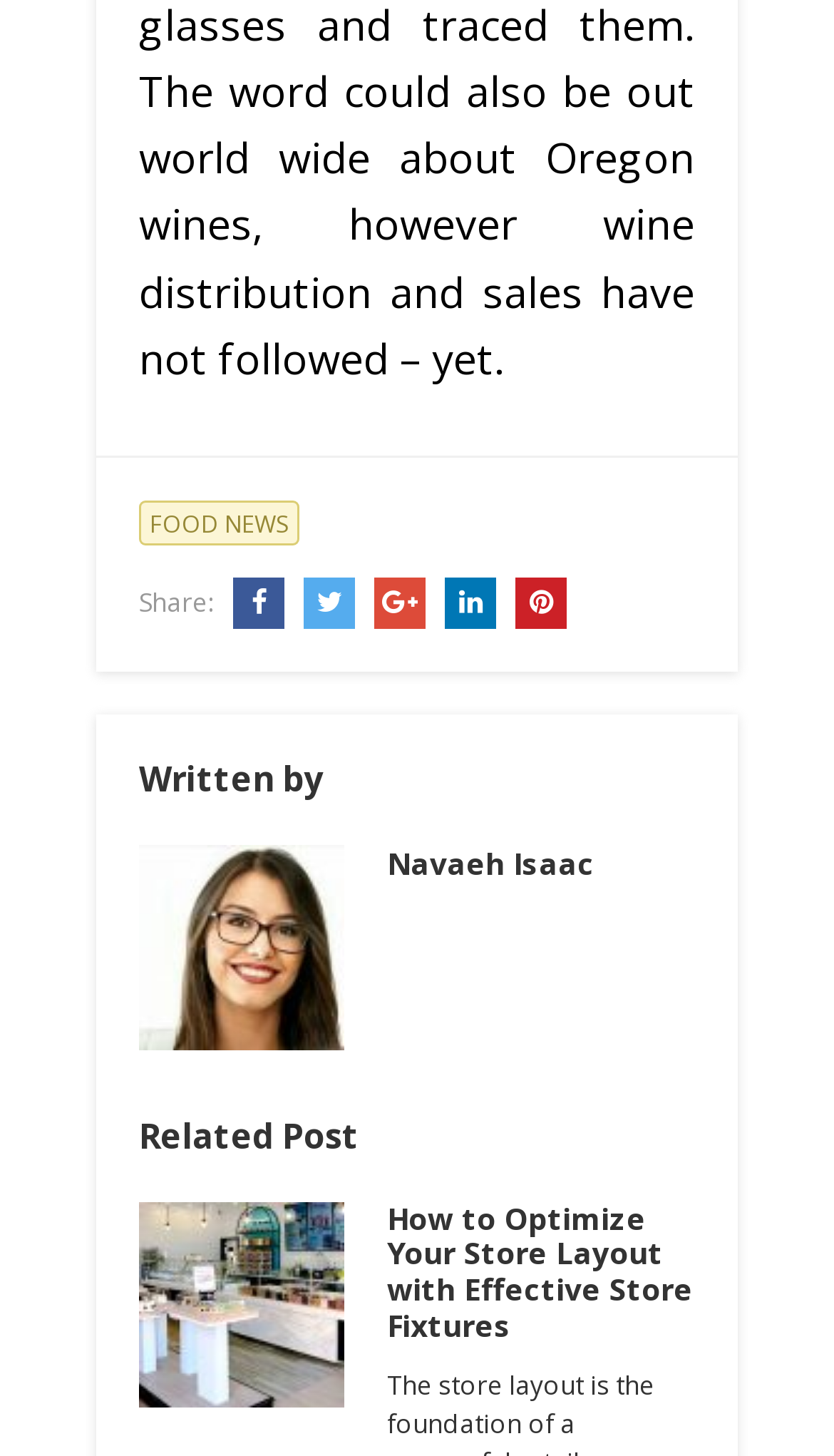Could you specify the bounding box coordinates for the clickable section to complete the following instruction: "Share on social media"?

[0.264, 0.401, 0.341, 0.426]